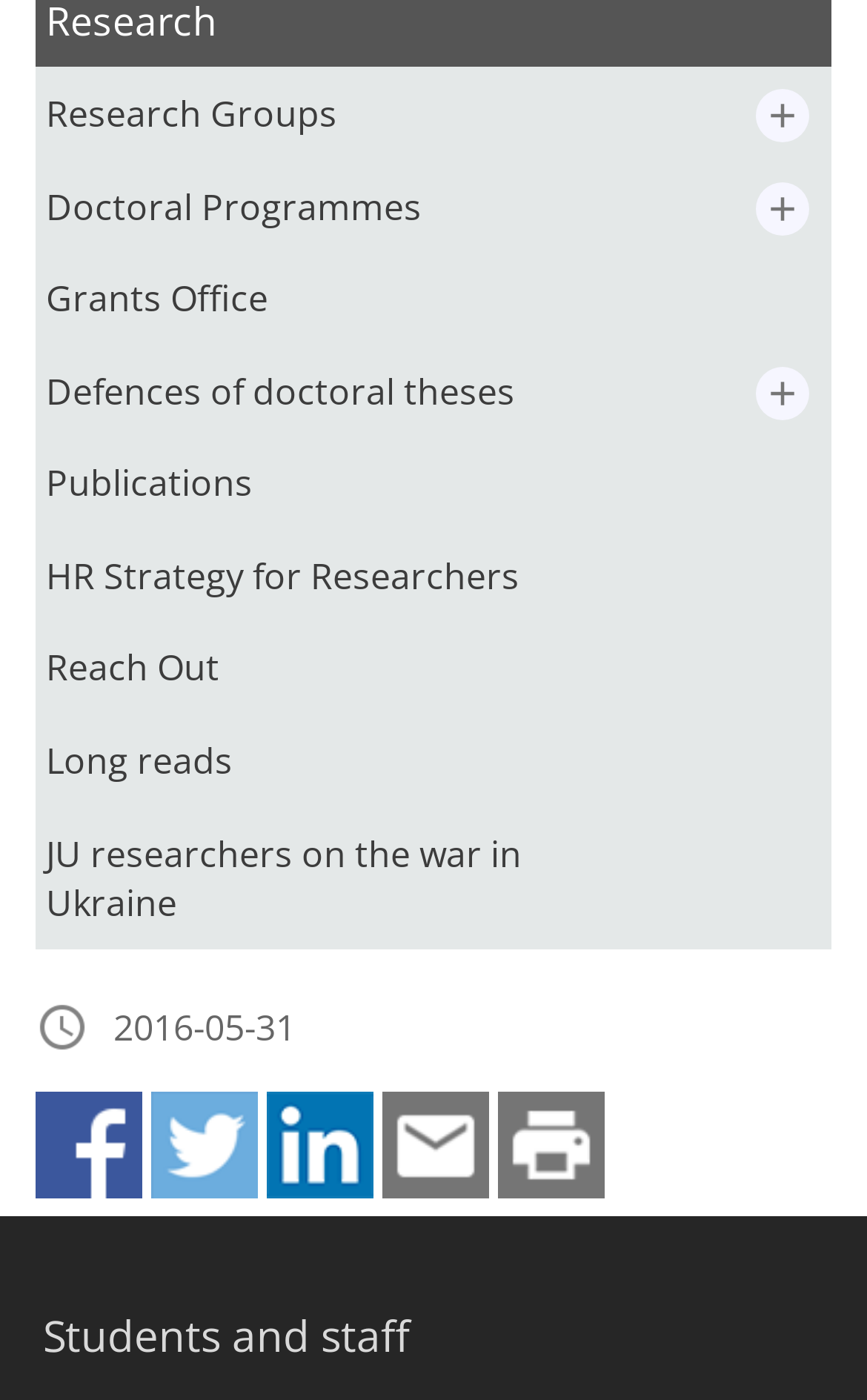What is the heading at the bottom of the page?
Answer the question with a single word or phrase, referring to the image.

Students and staff